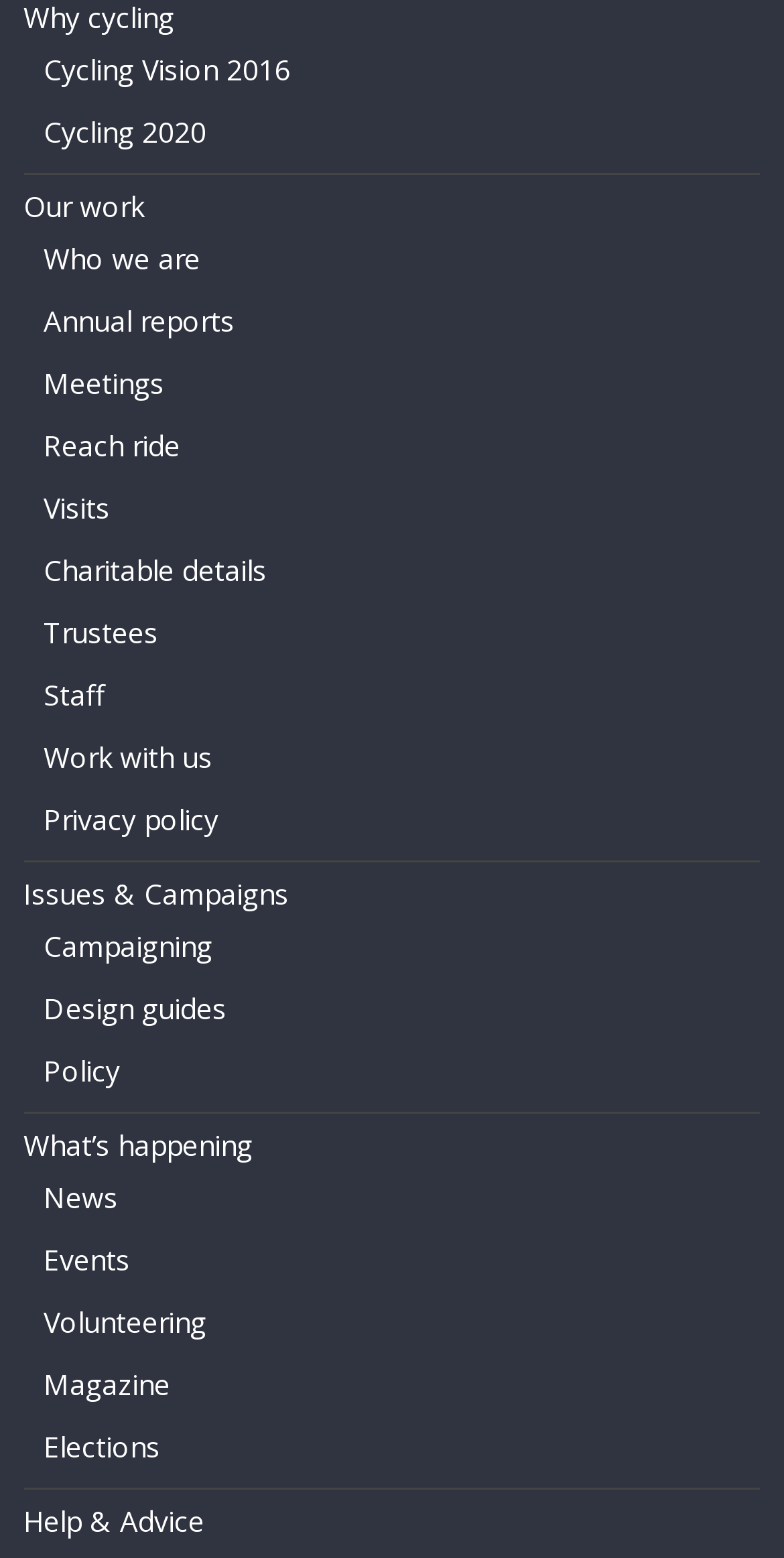Given the element description Who we are, predict the bounding box coordinates for the UI element in the webpage screenshot. The format should be (top-left x, top-left y, bottom-right x, bottom-right y), and the values should be between 0 and 1.

[0.056, 0.153, 0.256, 0.178]